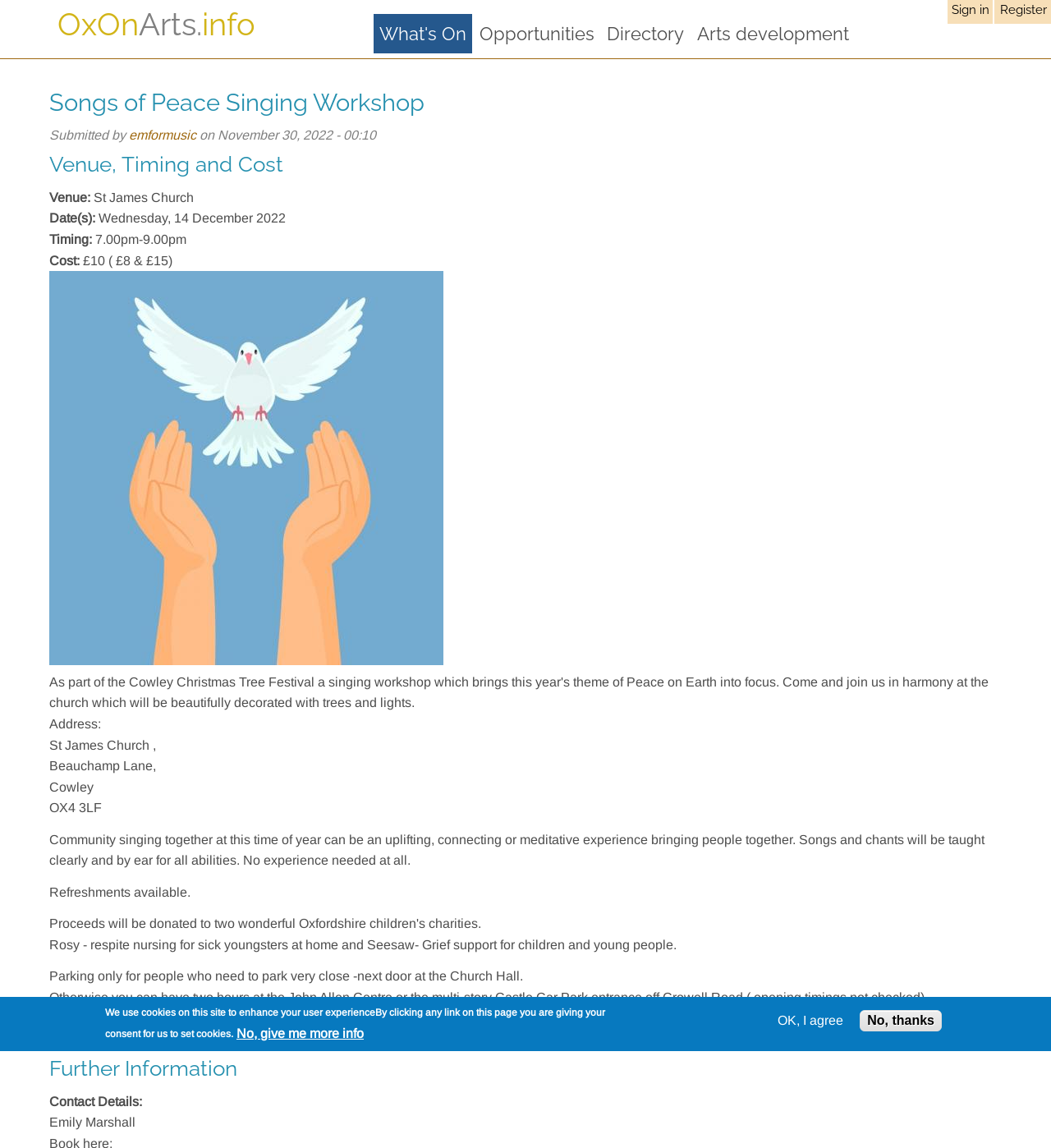Provide the bounding box coordinates of the area you need to click to execute the following instruction: "Click on What's On".

[0.356, 0.012, 0.449, 0.047]